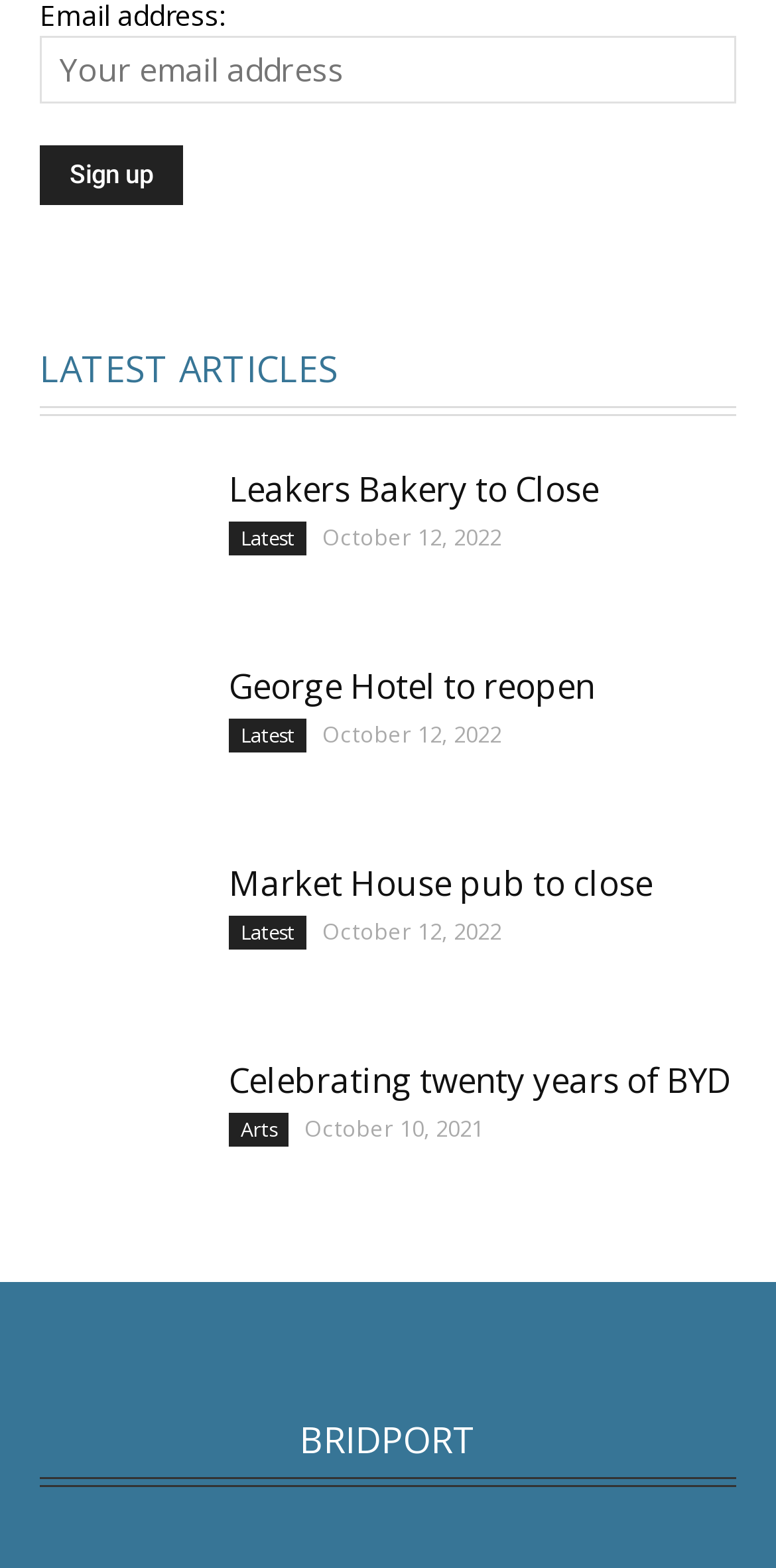Please mark the bounding box coordinates of the area that should be clicked to carry out the instruction: "Sign up".

[0.051, 0.092, 0.236, 0.13]